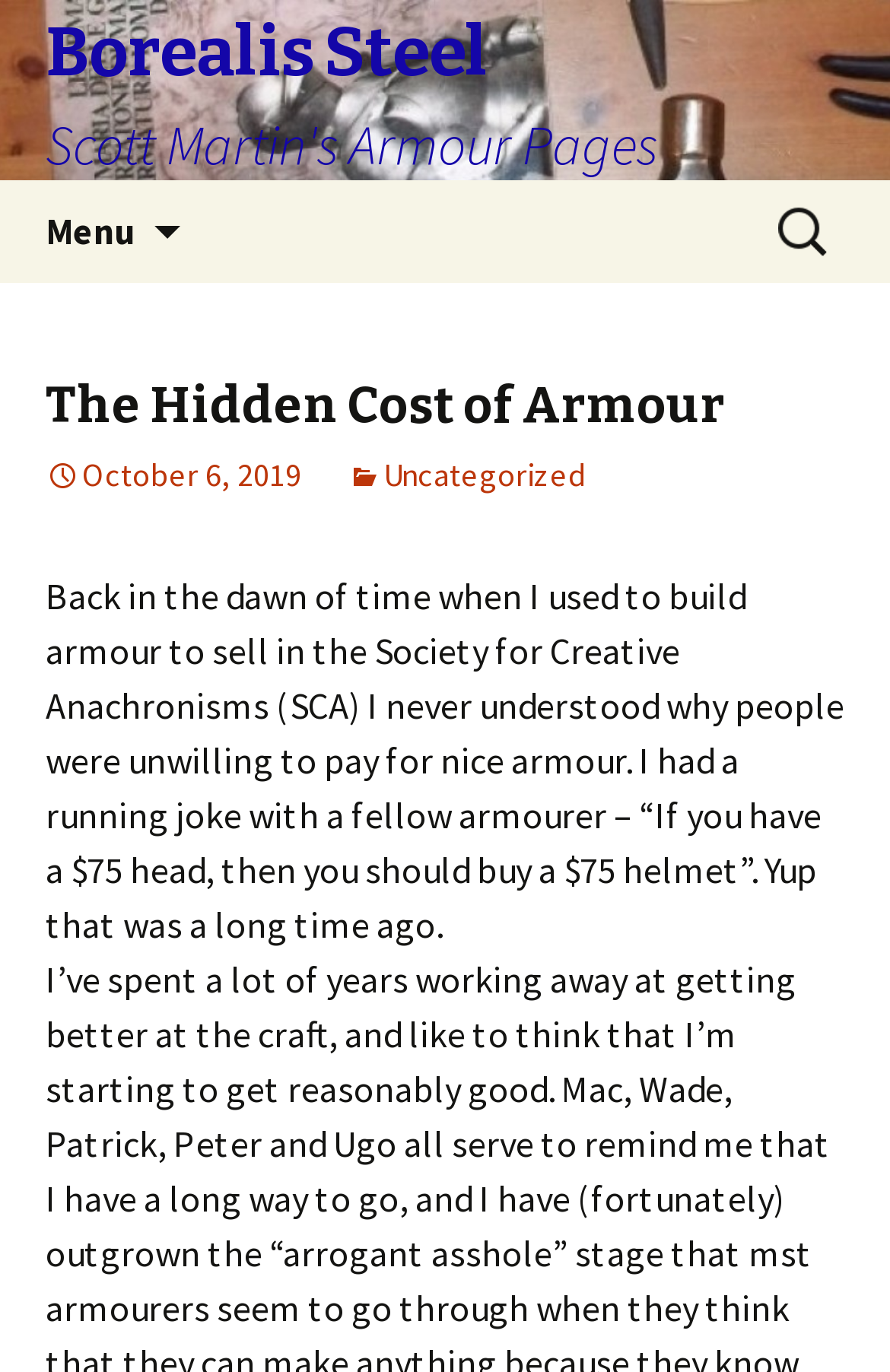What is the topic of the article?
Based on the image, answer the question in a detailed manner.

The topic of the article can be inferred from the main heading 'The Hidden Cost of Armour' and the content of the article which discusses the author's experience with building armour.